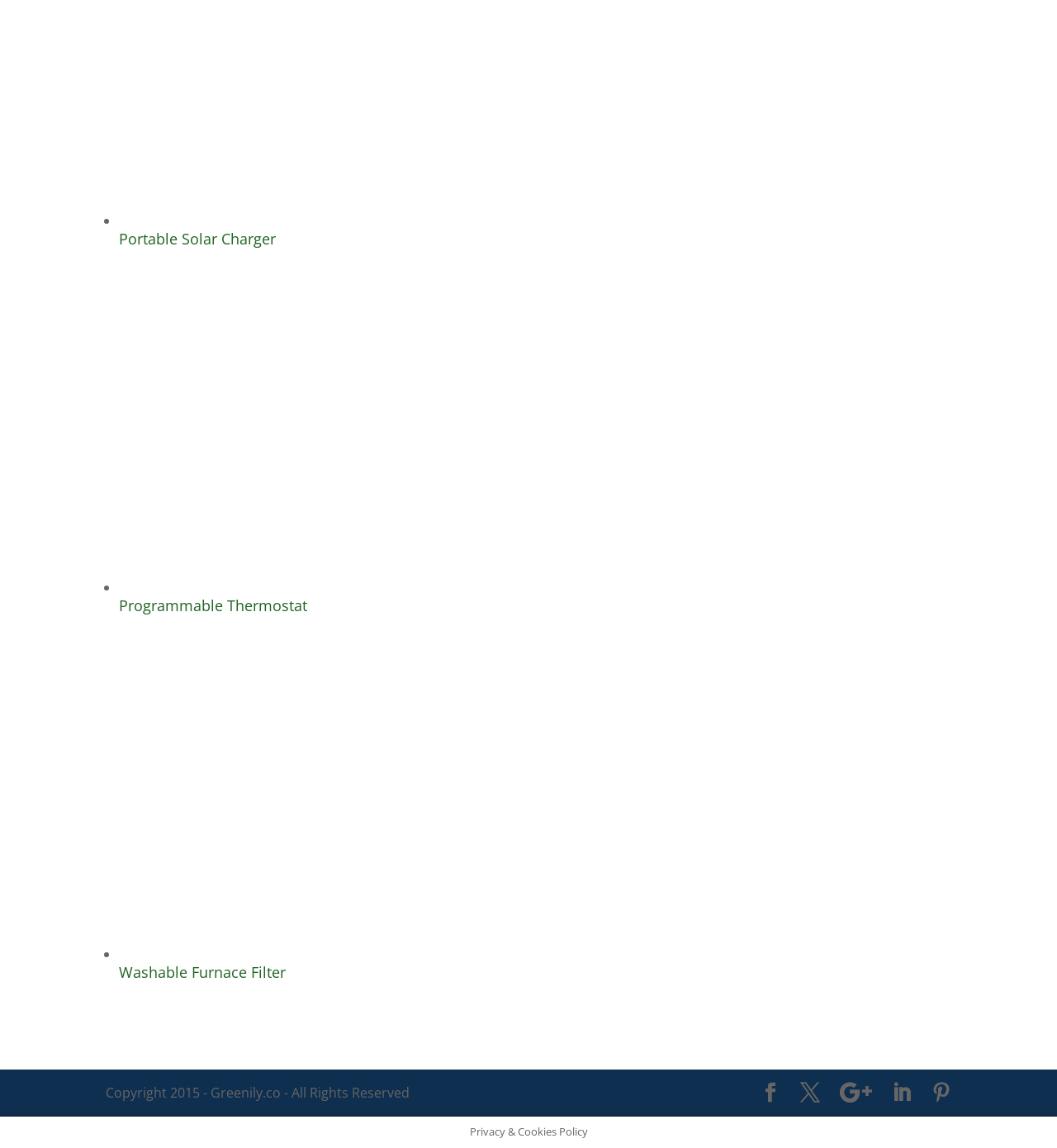Predict the bounding box of the UI element based on the description: "Programmable Thermostat". The coordinates should be four float numbers between 0 and 1, formatted as [left, top, right, bottom].

[0.112, 0.221, 0.9, 0.541]